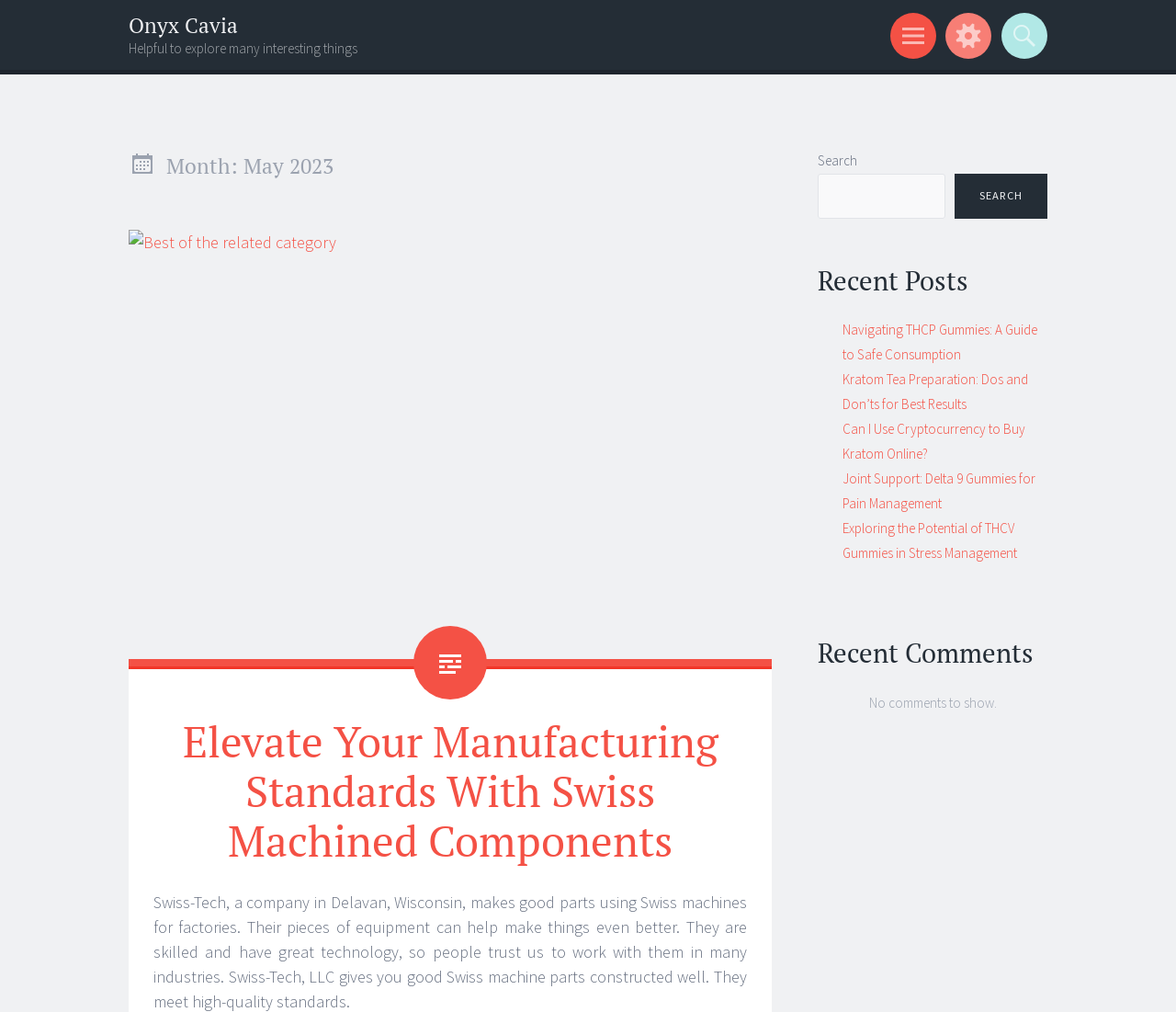Refer to the image and answer the question with as much detail as possible: Are there any comments shown on the webpage?

I looked at the section 'Recent Comments' and found the text 'No comments to show.', which indicates that there are no comments shown on the webpage.